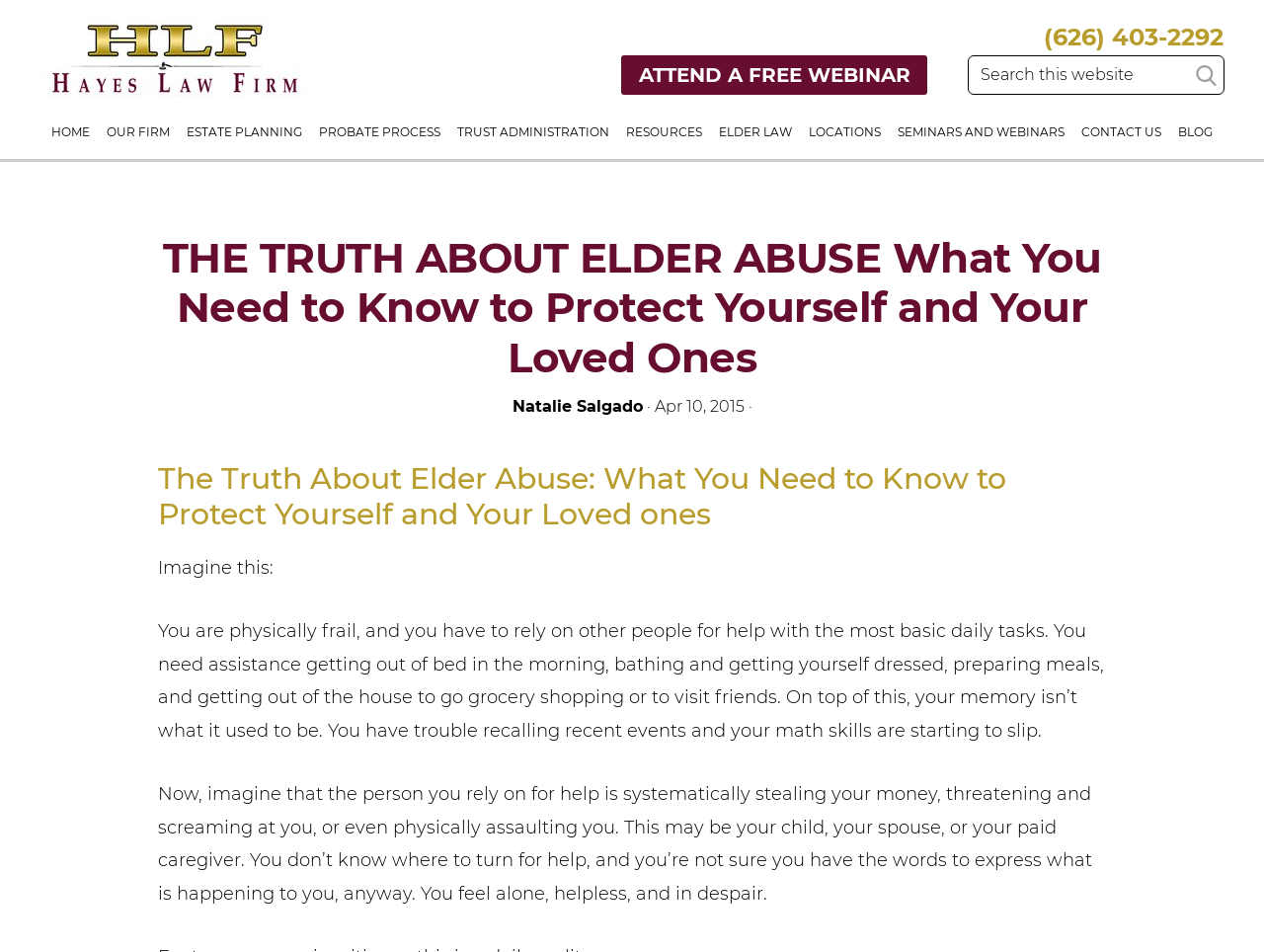Please specify the bounding box coordinates of the element that should be clicked to execute the given instruction: 'Call the phone number'. Ensure the coordinates are four float numbers between 0 and 1, expressed as [left, top, right, bottom].

[0.821, 0.006, 0.973, 0.052]